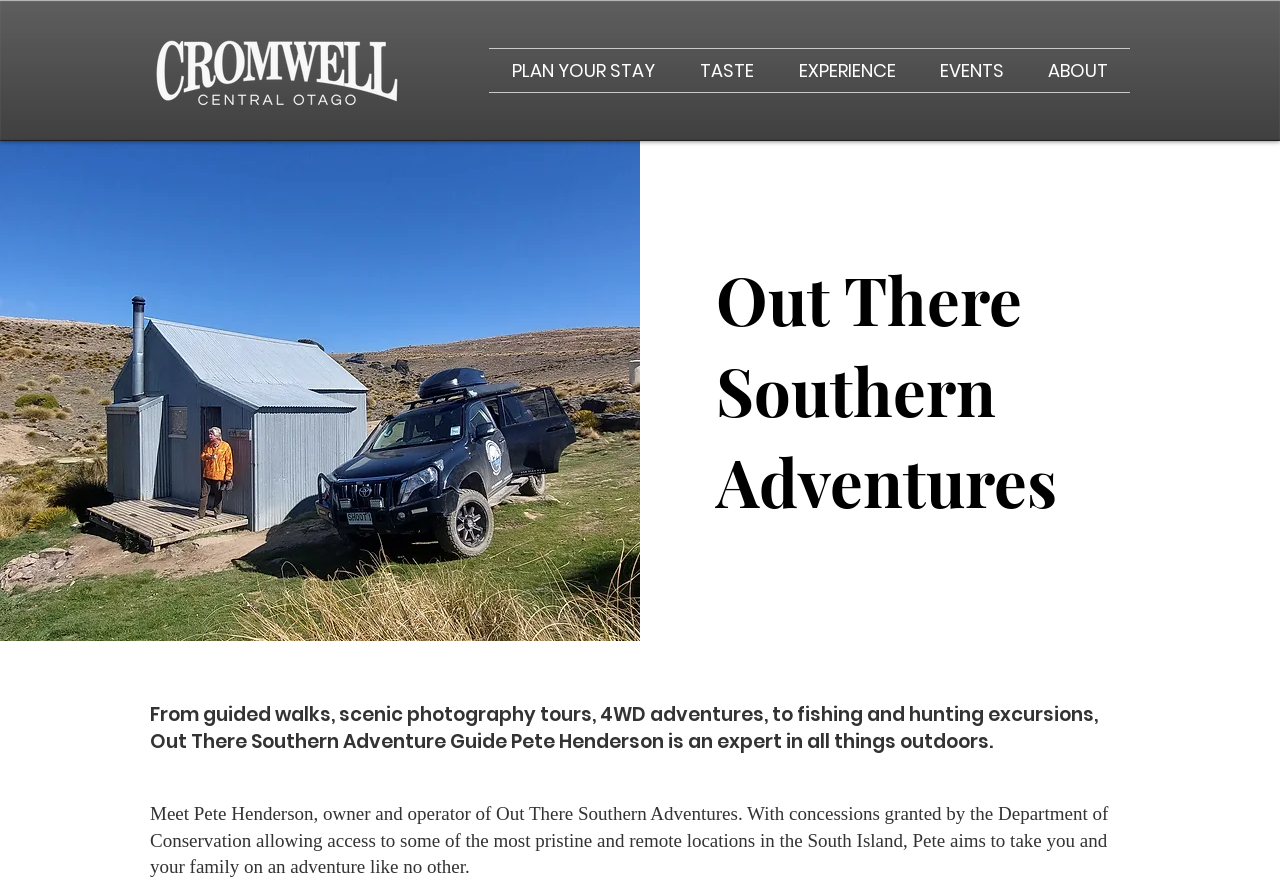Give a concise answer using only one word or phrase for this question:
What is the name of the logo in the top-left corner?

Cromwell Central Otago Logo